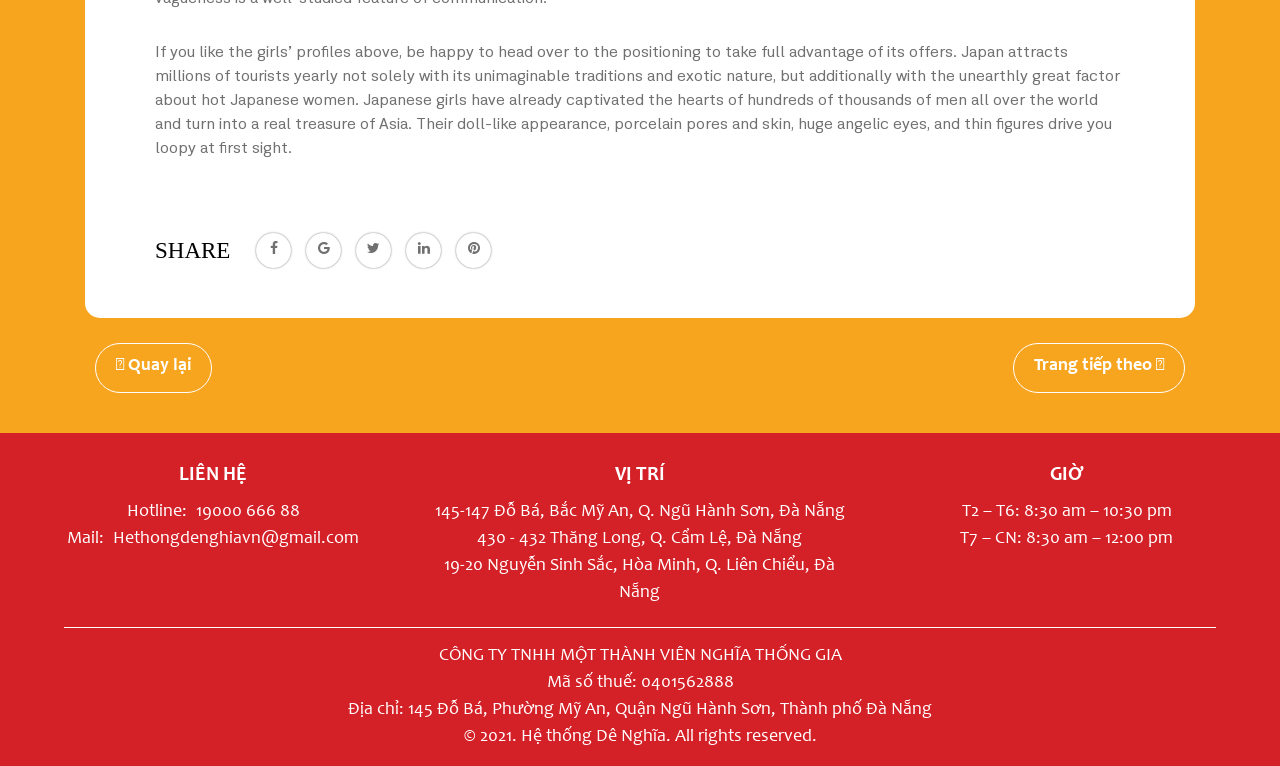Respond with a single word or phrase to the following question:
What is the company name?

CÔNG TY TNHH MỘT THÀNH VIÊN NGHĨA THỐNG GIA